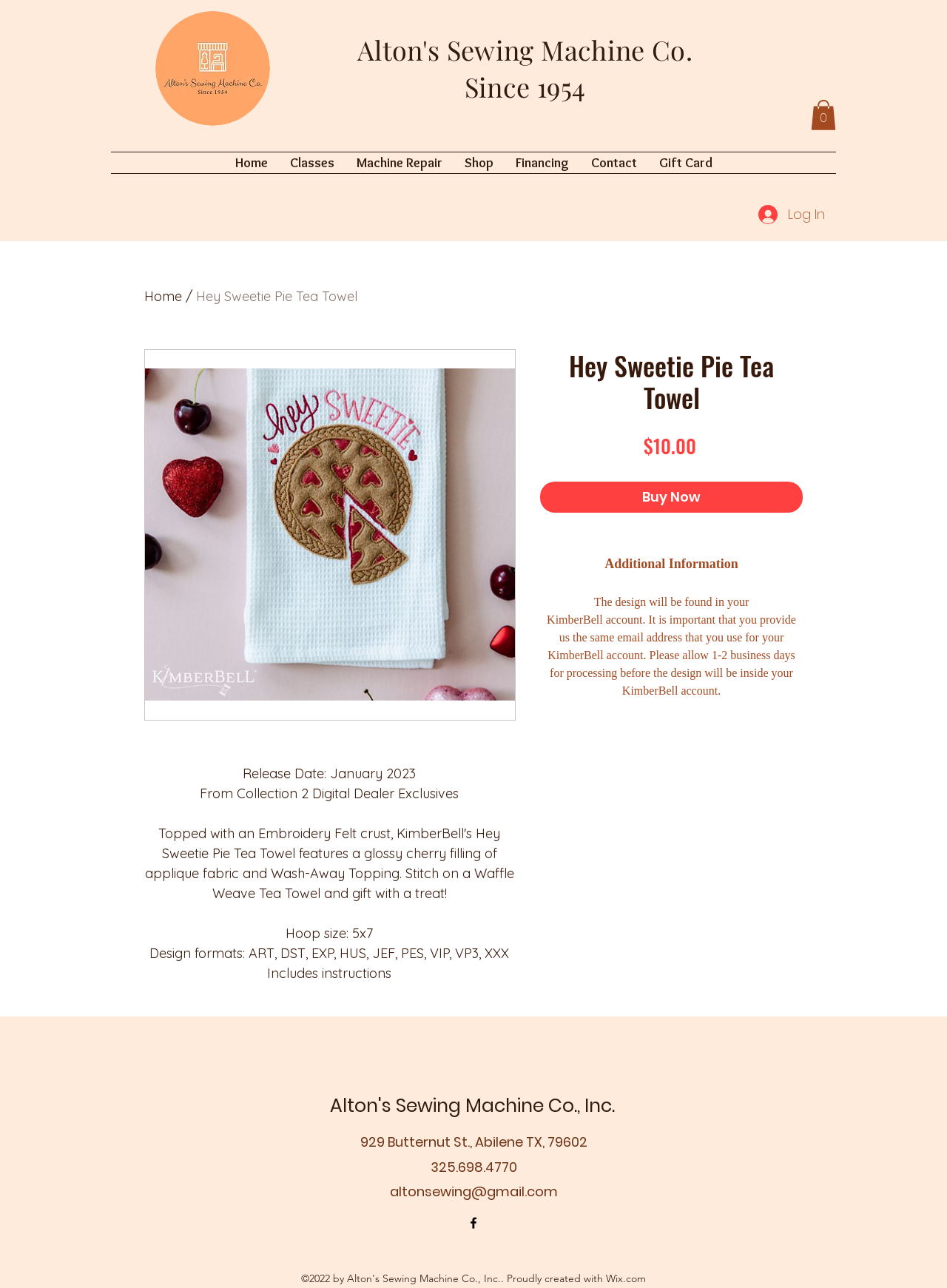Can you give a comprehensive explanation to the question given the content of the image?
What is the price of the tea towel?

I found the answer by looking at the article section of the webpage, where the price '$10.00' is displayed next to the 'Price' label.